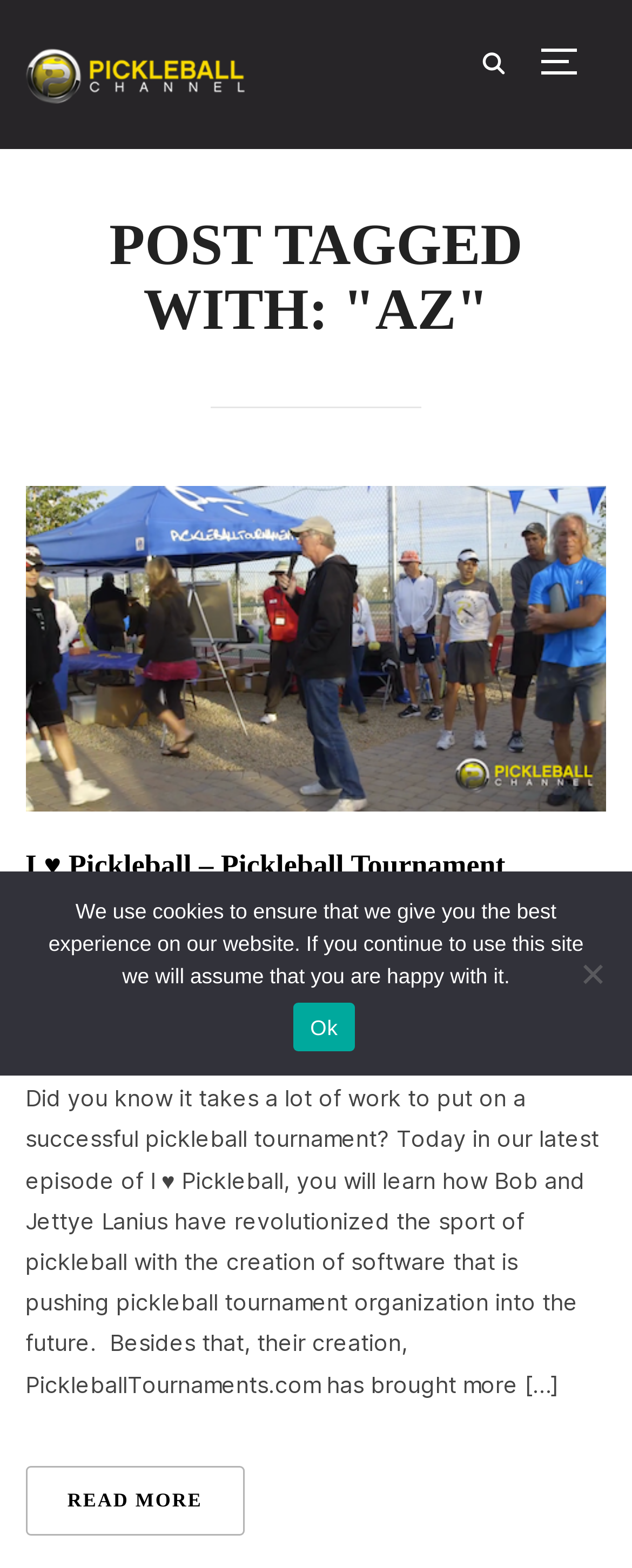Specify the bounding box coordinates for the region that must be clicked to perform the given instruction: "Click the link to Pickleball Channel".

[0.04, 0.034, 0.386, 0.059]